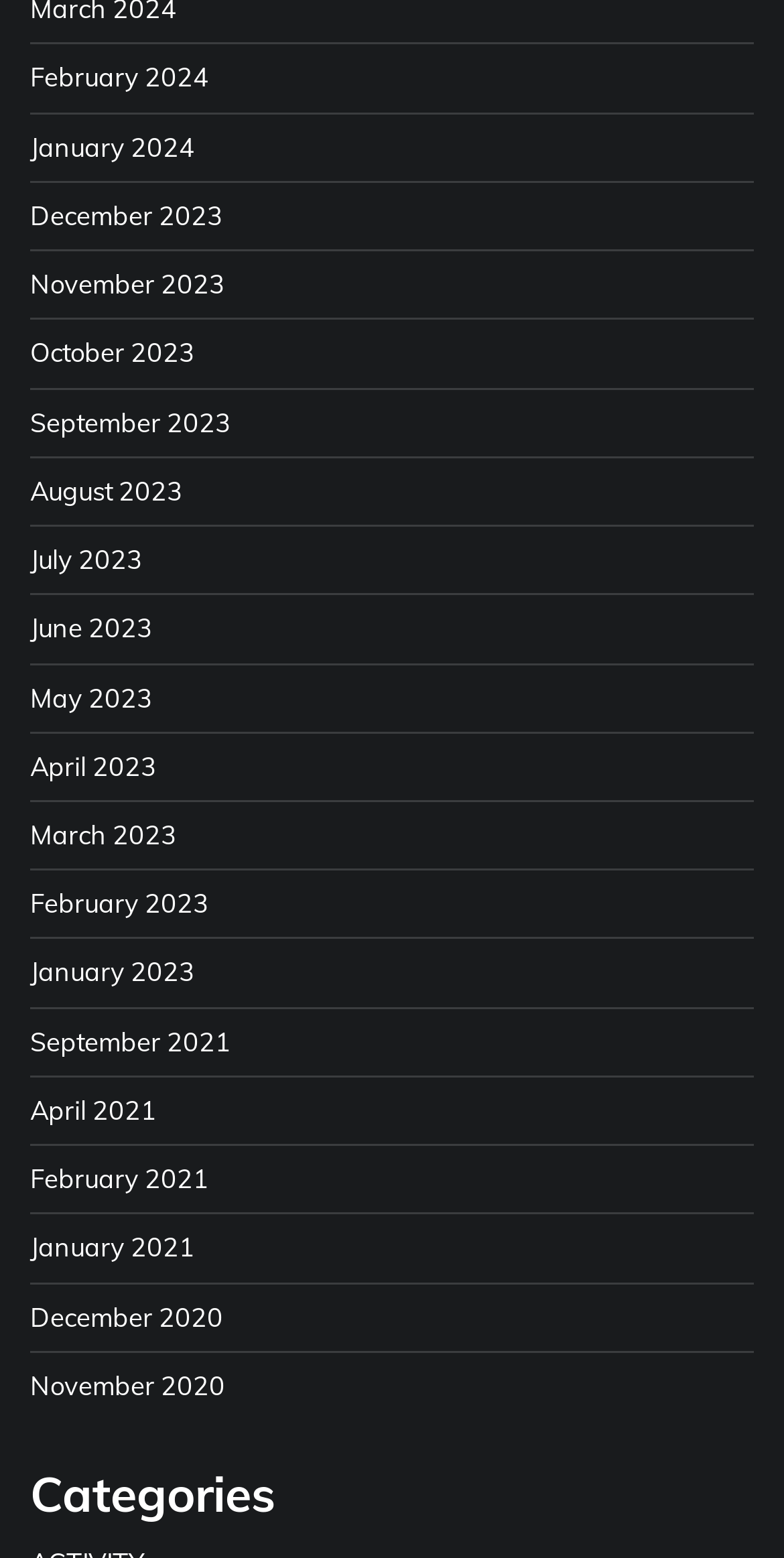What is the earliest month listed?
Provide a concise answer using a single word or phrase based on the image.

January 2021